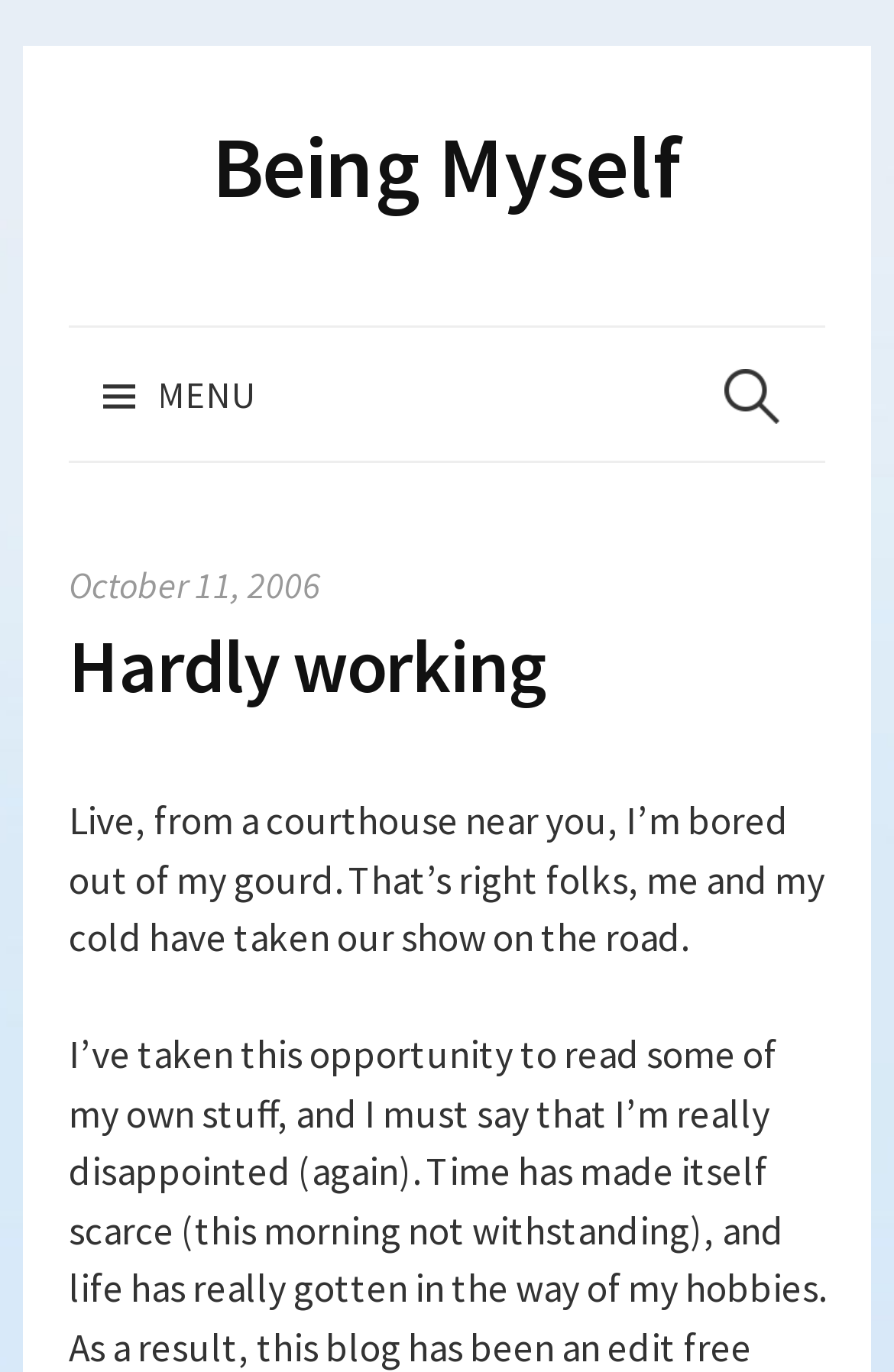Respond to the question below with a single word or phrase: What is the author's emotional state?

Bored